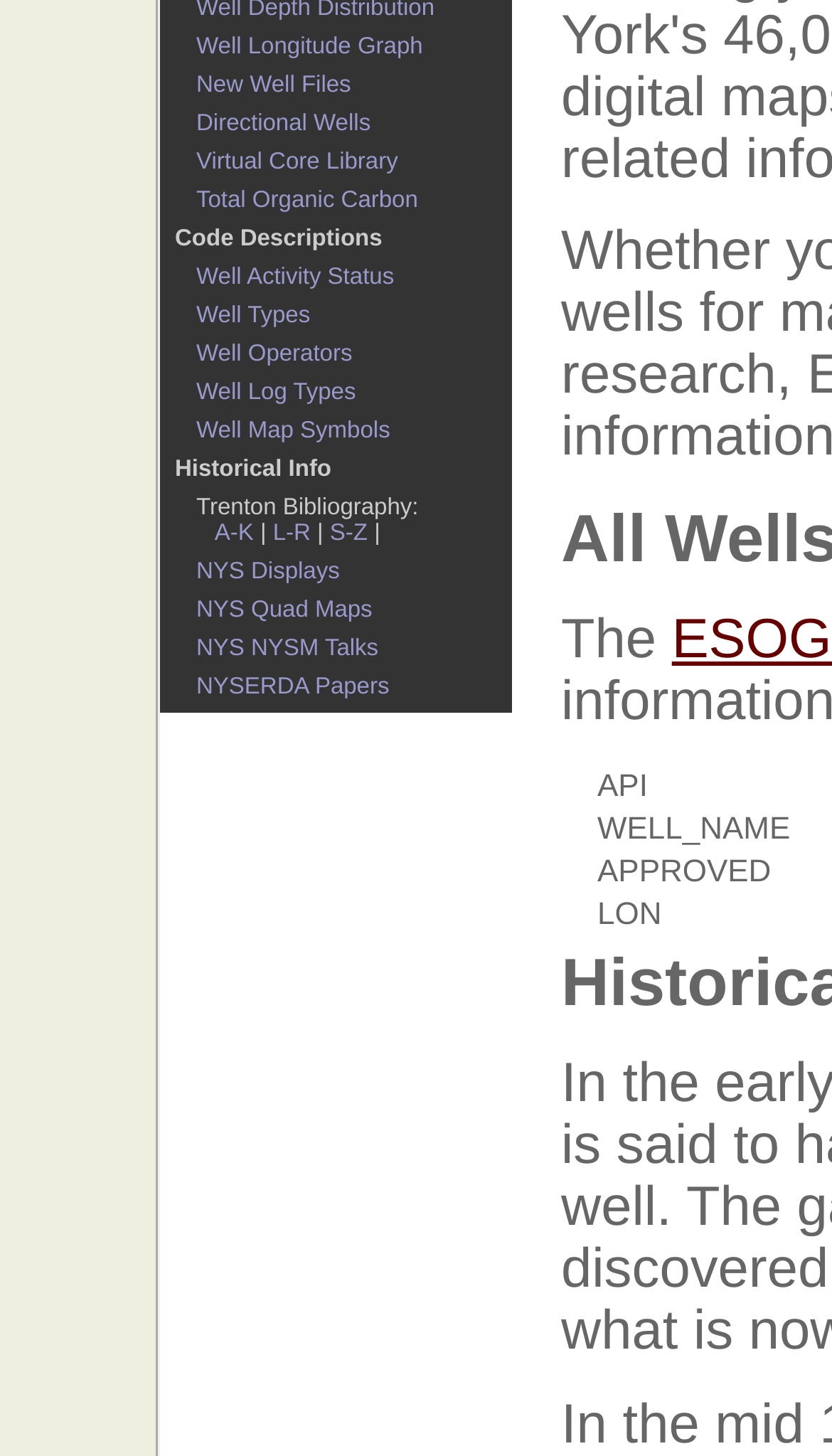Locate the UI element described by Total Organic Carbon in the provided webpage screenshot. Return the bounding box coordinates in the format (top-left x, top-left y, bottom-right x, bottom-right y), ensuring all values are between 0 and 1.

[0.236, 0.129, 0.502, 0.147]